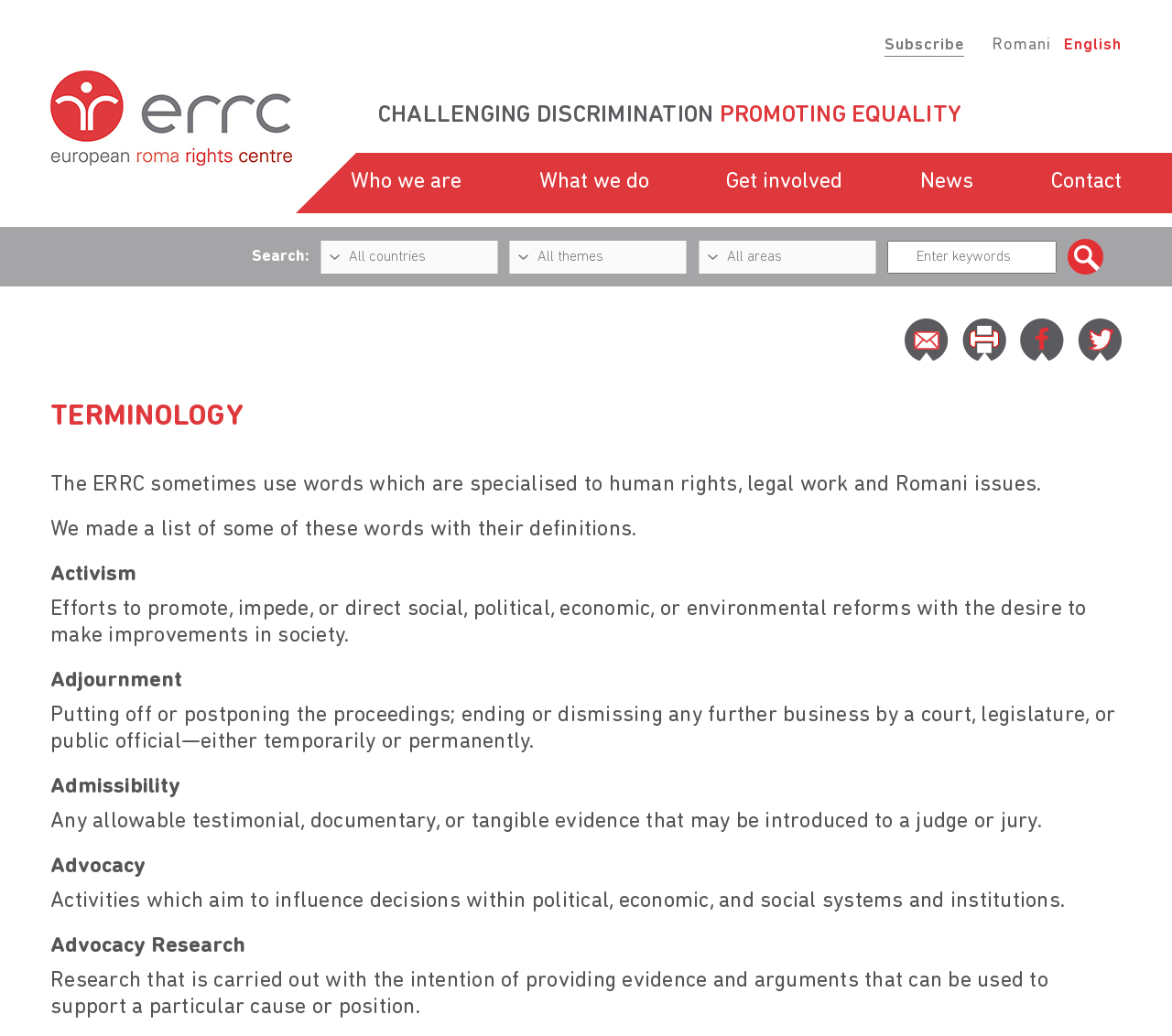Find the bounding box coordinates for the element that must be clicked to complete the instruction: "Click the News link". The coordinates should be four float numbers between 0 and 1, indicated as [left, top, right, bottom].

[0.785, 0.165, 0.831, 0.186]